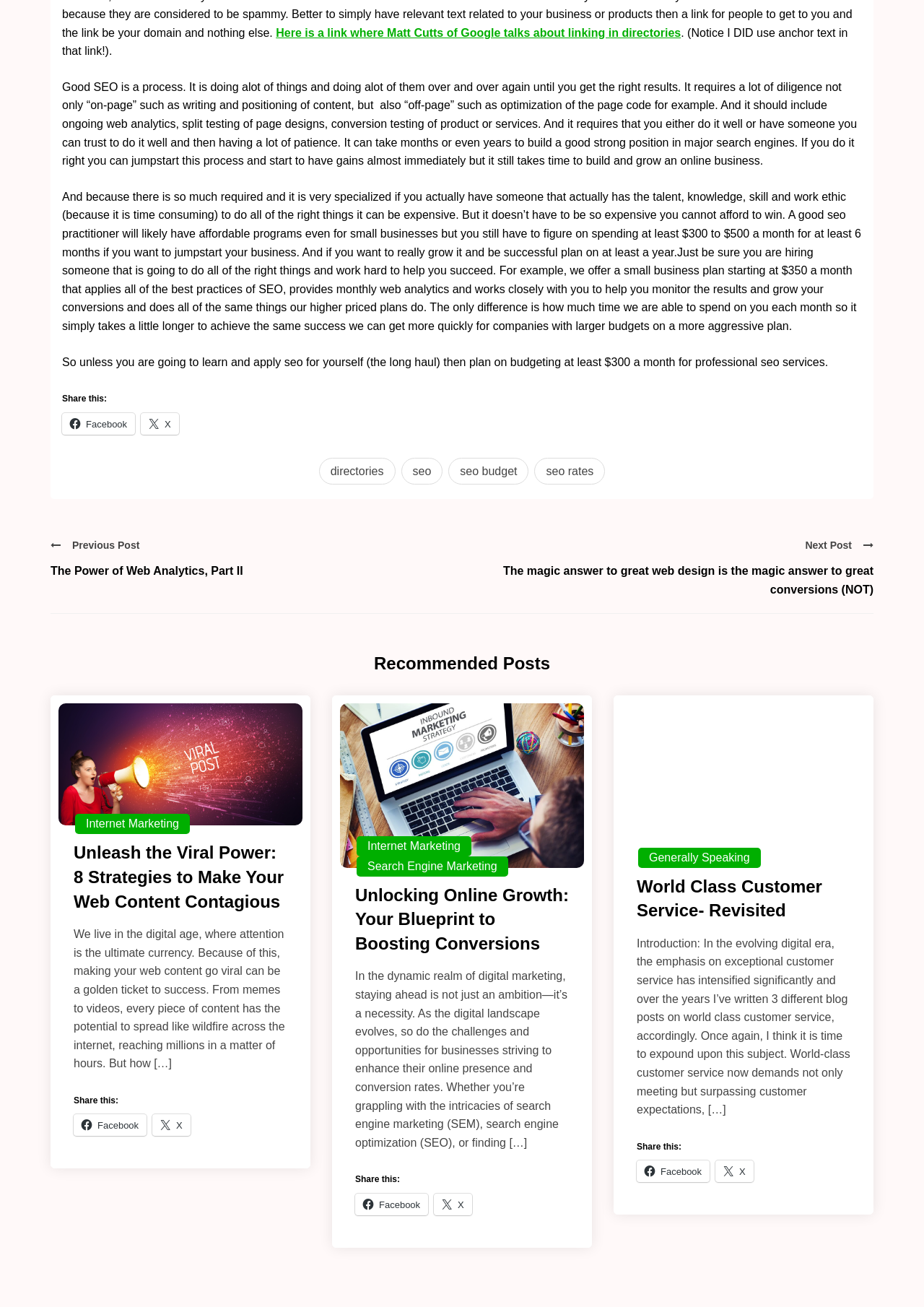Provide a brief response to the question below using a single word or phrase: 
What is the tone of the webpage?

Informative